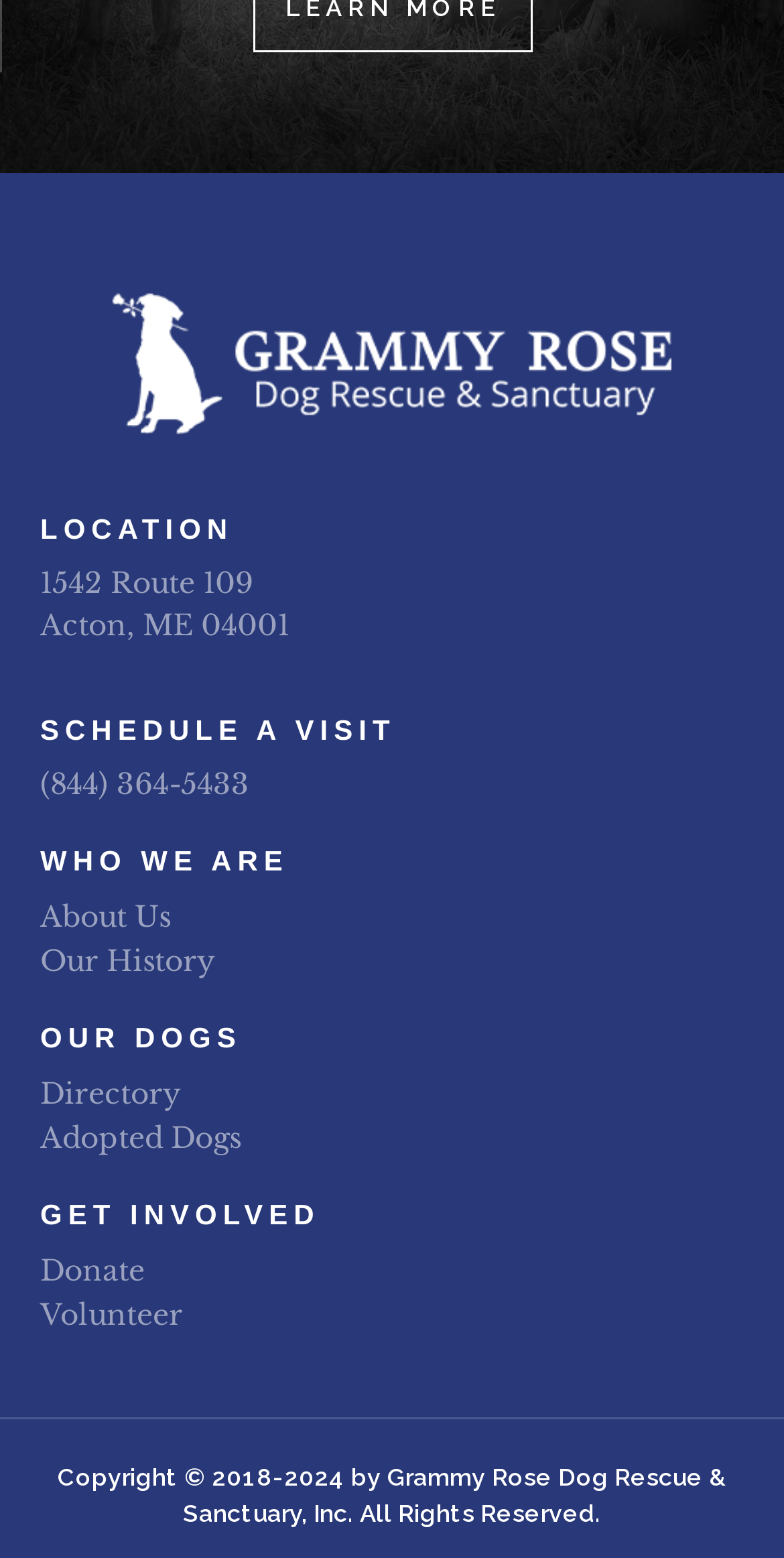Specify the bounding box coordinates of the area to click in order to execute this command: 'Read about 'Unity Consciousness''. The coordinates should consist of four float numbers ranging from 0 to 1, and should be formatted as [left, top, right, bottom].

None